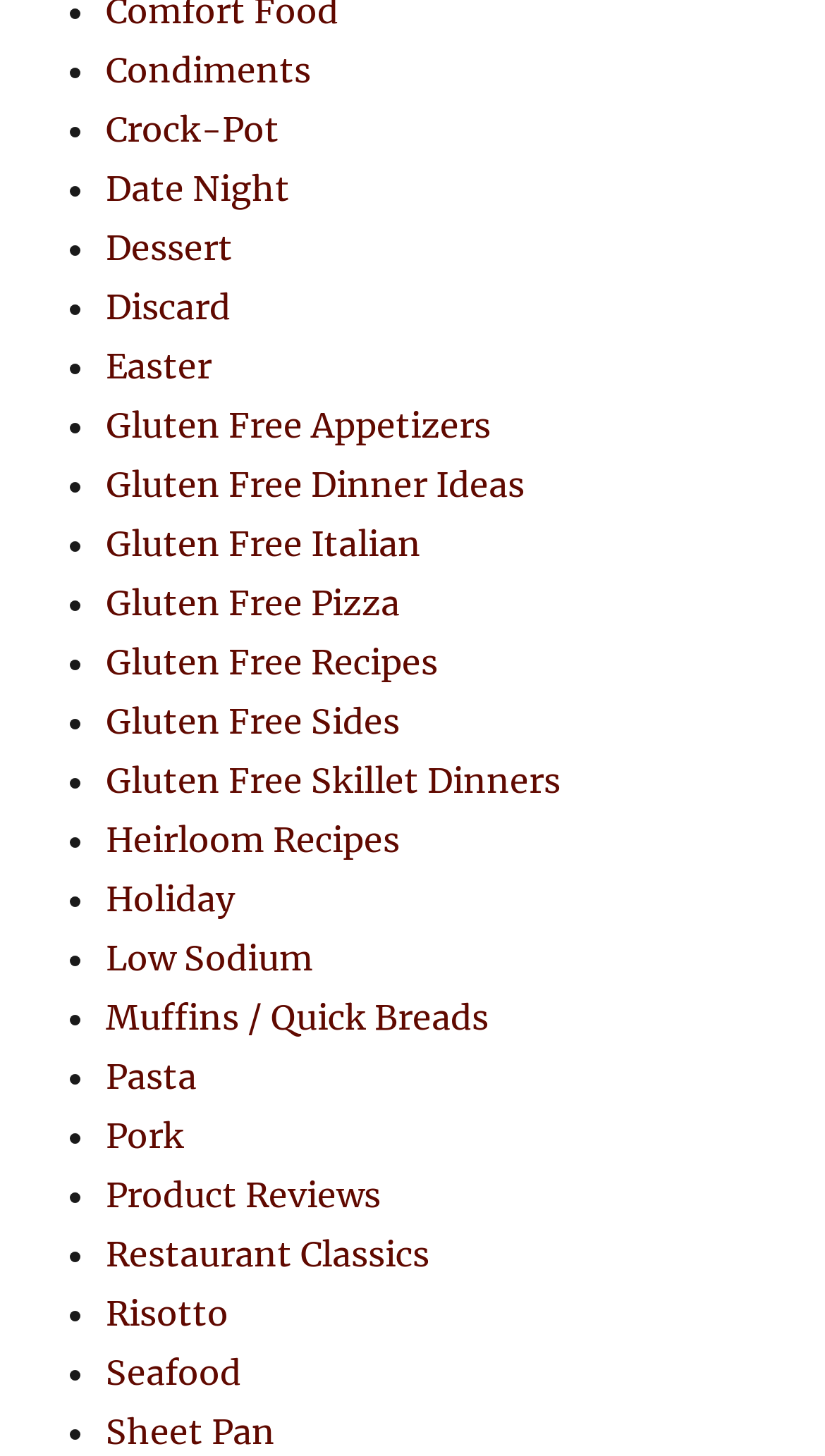Locate the bounding box coordinates of the clickable area needed to fulfill the instruction: "Share via LinkedIn".

None